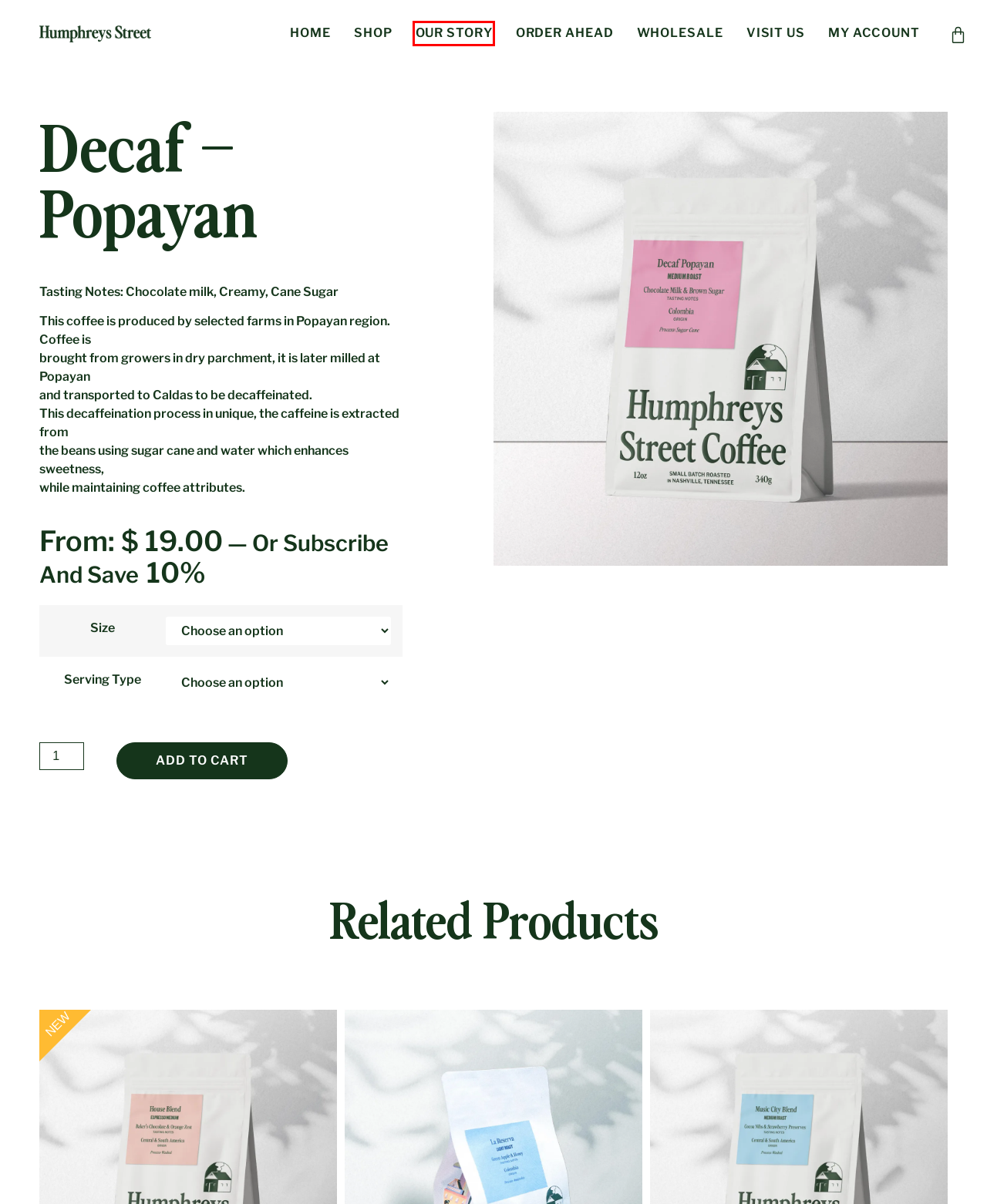You have a screenshot of a webpage, and a red bounding box highlights an element. Select the webpage description that best fits the new page after clicking the element within the bounding box. Options are:
A. Our Story - Humphreys Street
B. Terms & Privacy - Humphreys Street
C. Visit Us - Humphreys Street
D. Home - Humphreys Street
E. My account - Humphreys Street
F. - Humphreys Street
G. Music City Blend - Humphreys Street
H. Wholesale - Humphreys Street

A